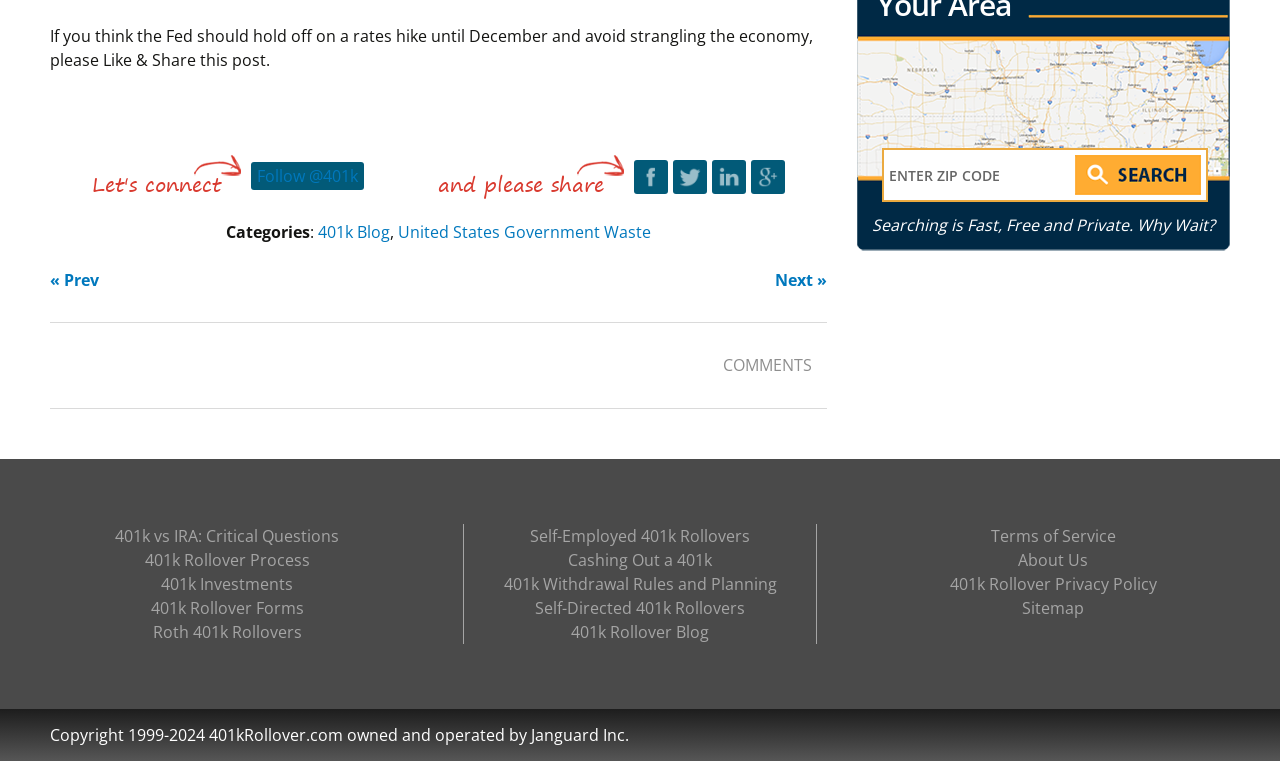Identify the bounding box coordinates of the area that should be clicked in order to complete the given instruction: "Read about 401k vs IRA". The bounding box coordinates should be four float numbers between 0 and 1, i.e., [left, top, right, bottom].

[0.09, 0.69, 0.265, 0.719]